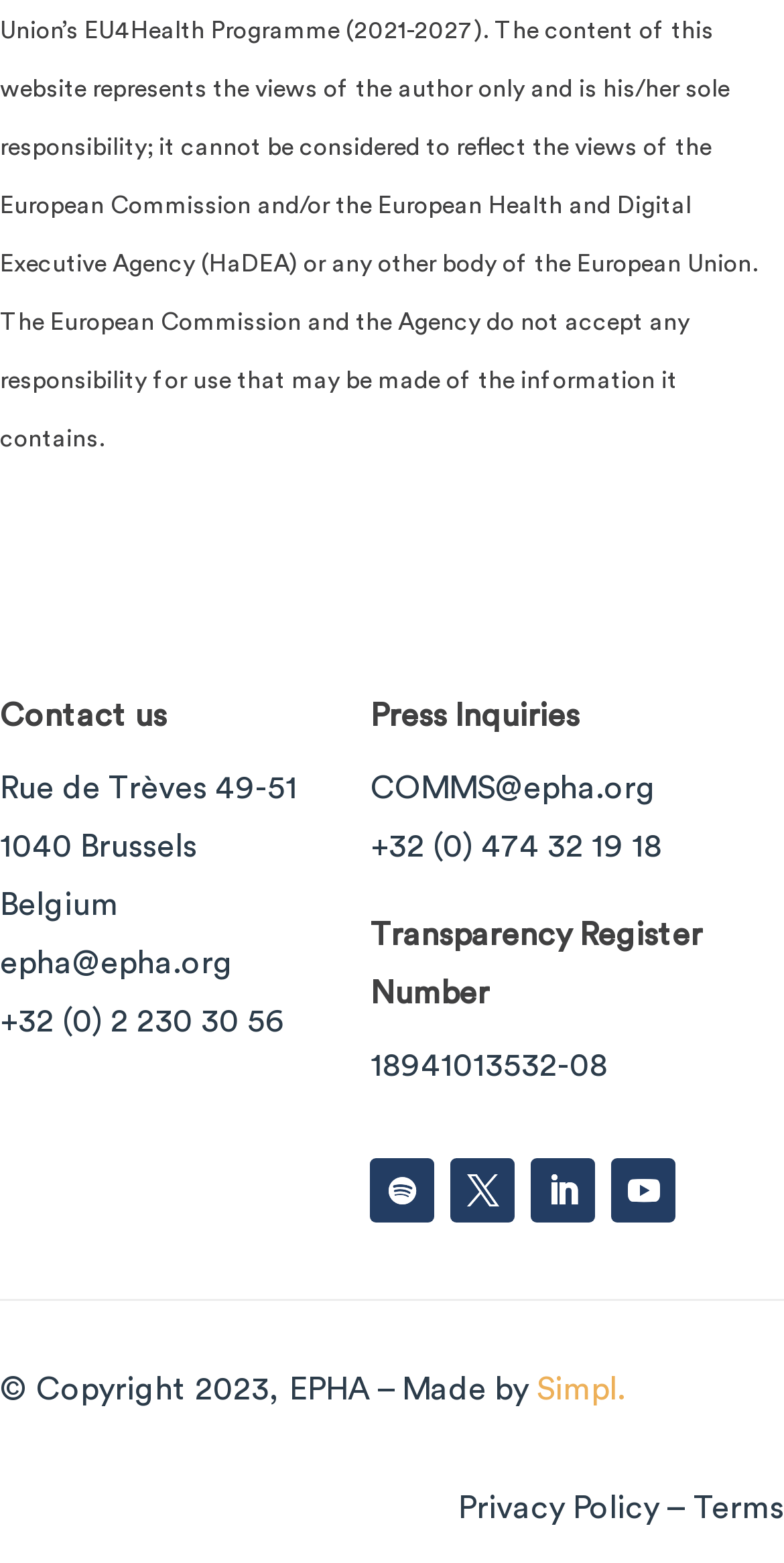Determine the bounding box coordinates of the section I need to click to execute the following instruction: "Check the terms". Provide the coordinates as four float numbers between 0 and 1, i.e., [left, top, right, bottom].

[0.885, 0.954, 1.0, 0.975]